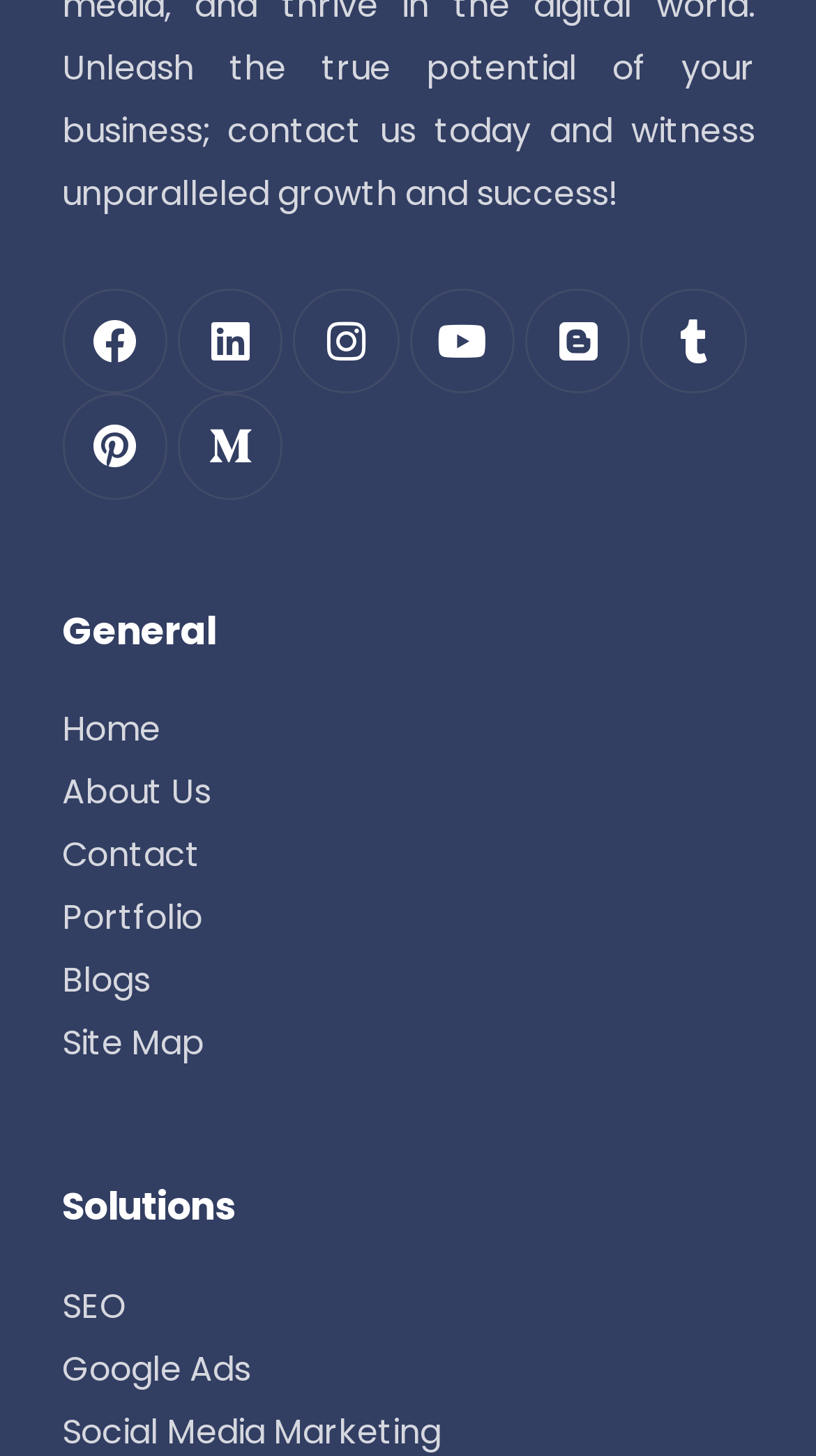Please identify the bounding box coordinates of the element on the webpage that should be clicked to follow this instruction: "Click on African American". The bounding box coordinates should be given as four float numbers between 0 and 1, formatted as [left, top, right, bottom].

None